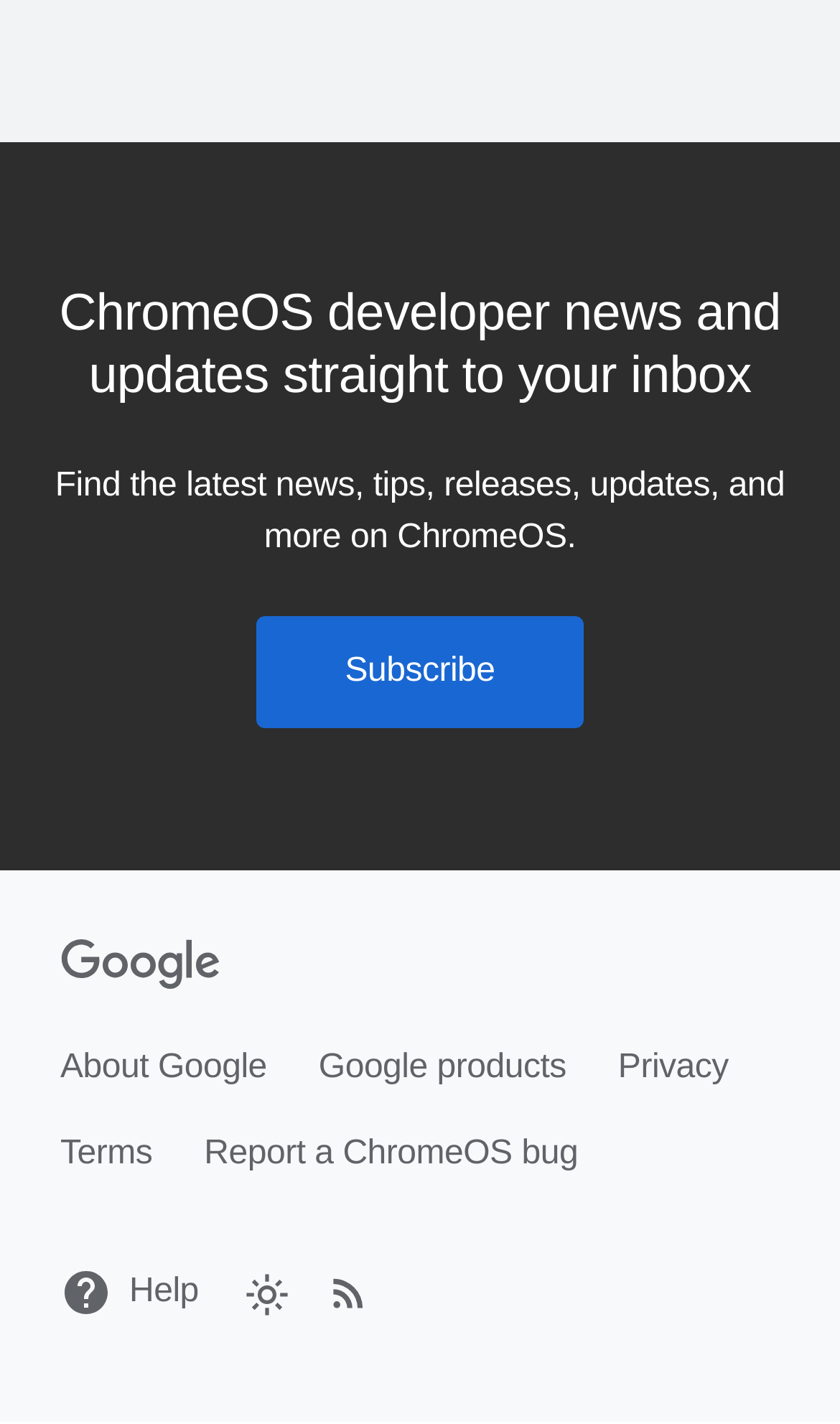Please locate the bounding box coordinates of the element that should be clicked to complete the given instruction: "Switch to dark mode".

[0.298, 0.898, 0.332, 0.918]